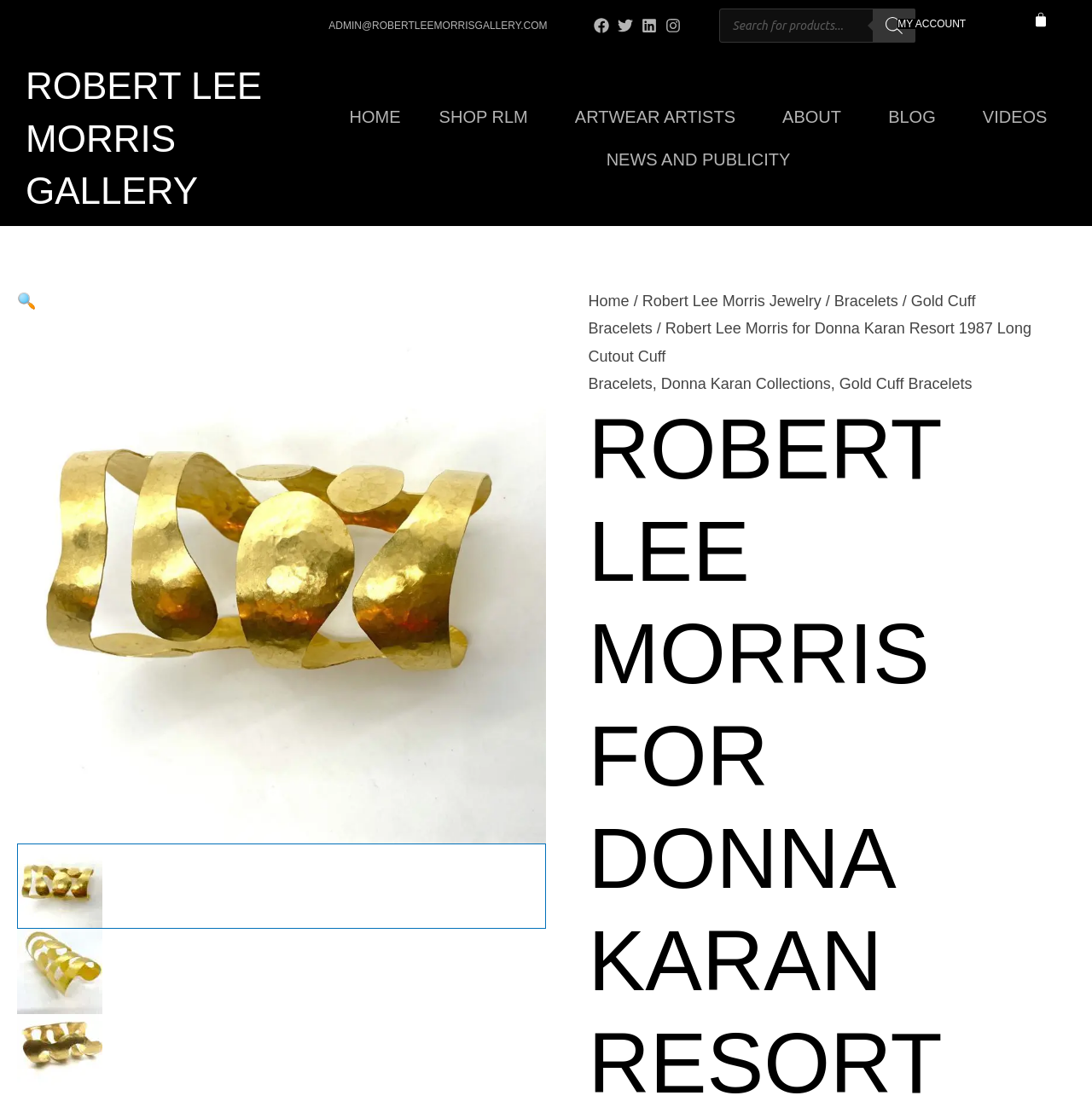Using the element description Gold Cuff Bracelets, predict the bounding box coordinates for the UI element. Provide the coordinates in (top-left x, top-left y, bottom-right x, bottom-right y) format with values ranging from 0 to 1.

[0.769, 0.337, 0.89, 0.352]